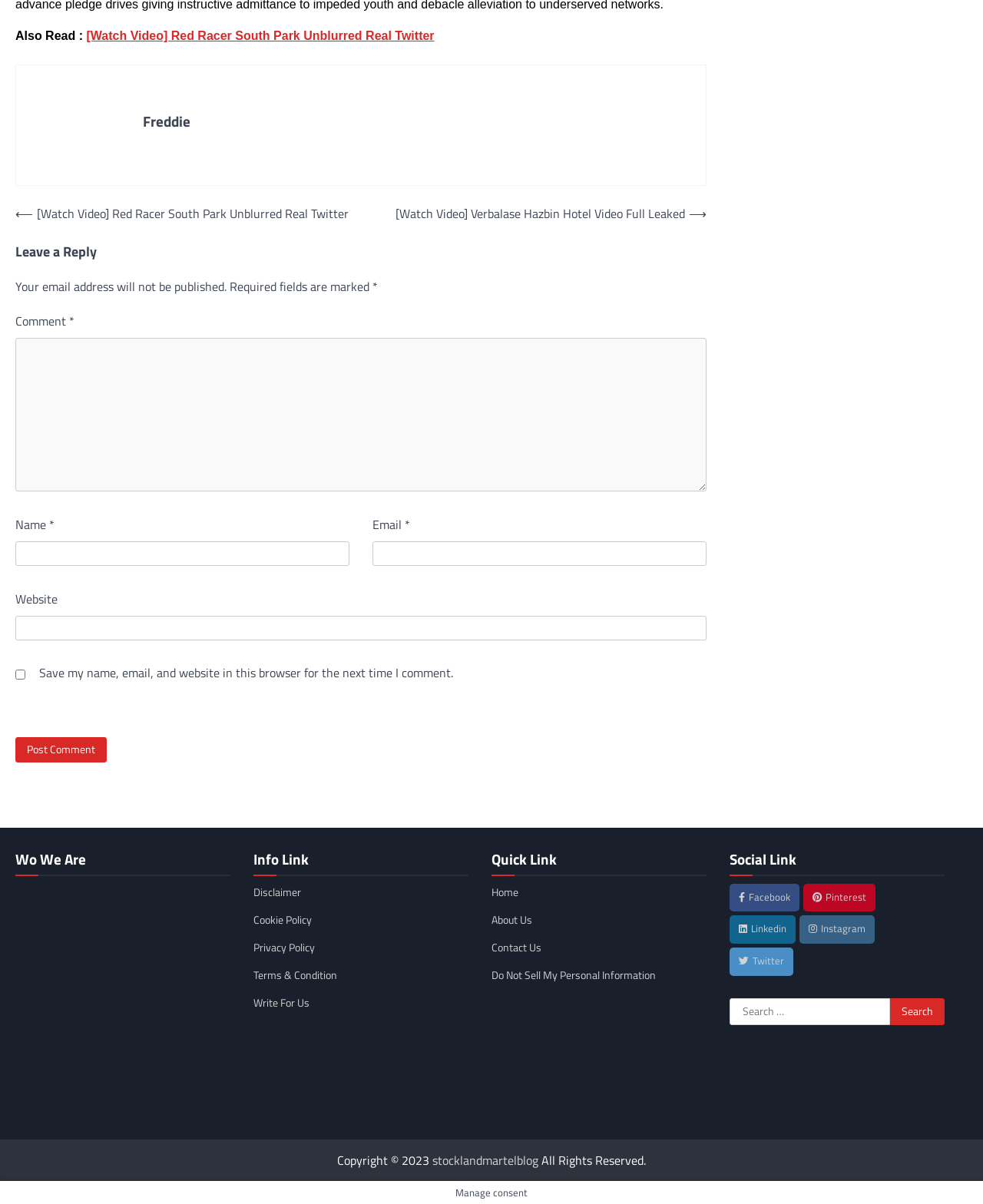Respond to the question below with a single word or phrase: What is the purpose of the button below the search box?

Search